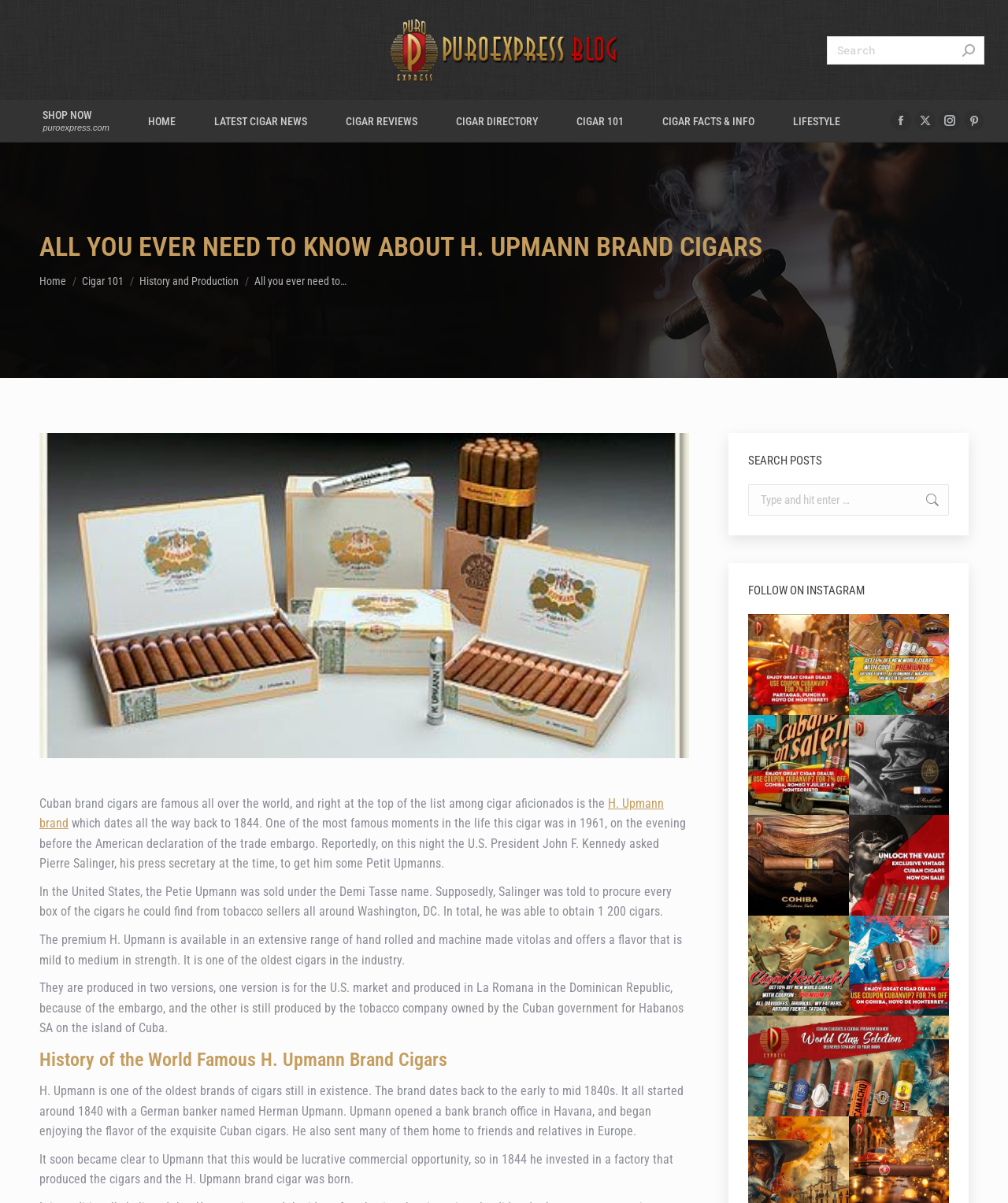Determine the bounding box coordinates of the clickable region to carry out the instruction: "Read about H. Upmann brand".

[0.039, 0.661, 0.659, 0.691]